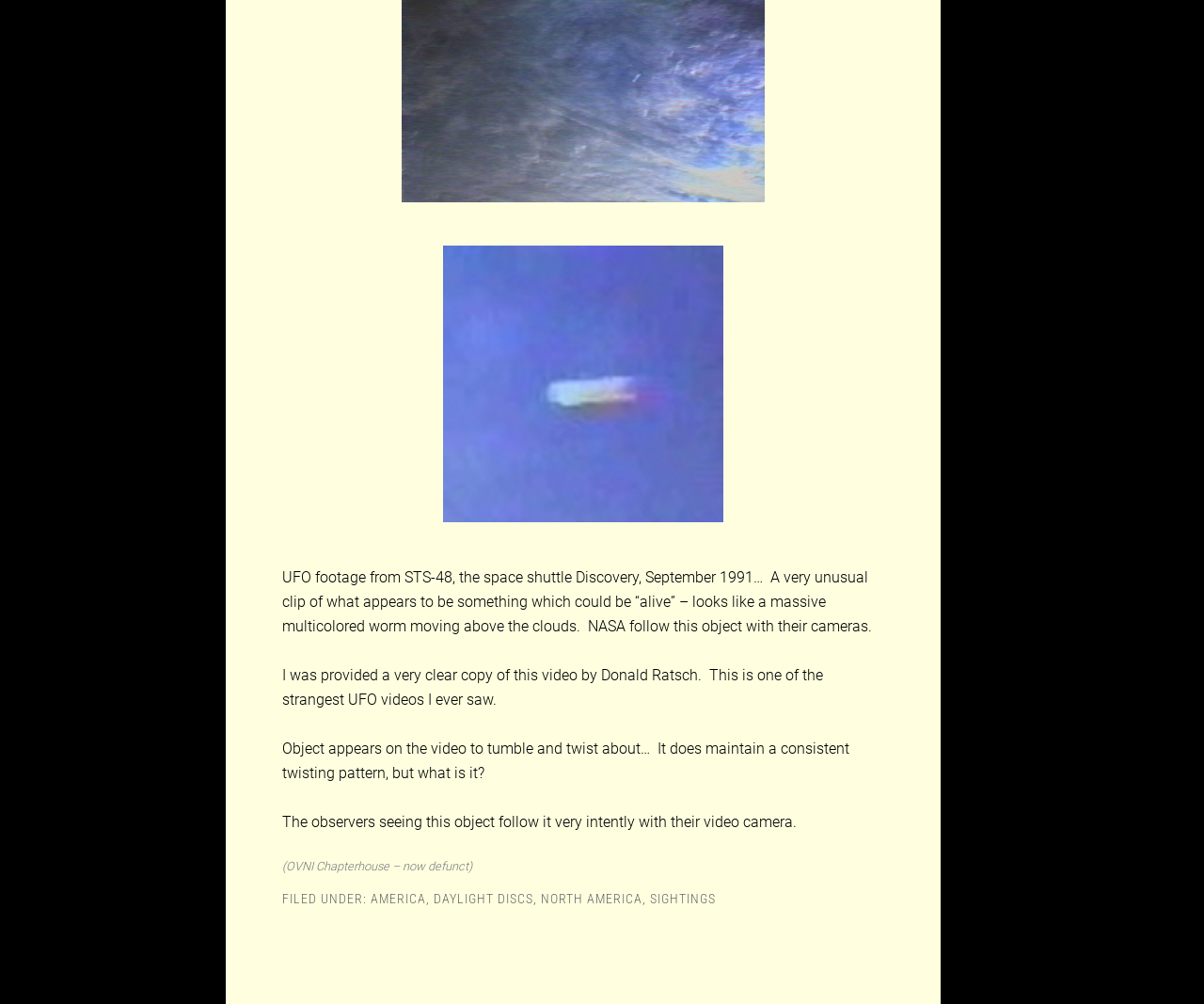Identify the coordinates of the bounding box for the element described below: "Daylight discs". Return the coordinates as four float numbers between 0 and 1: [left, top, right, bottom].

[0.36, 0.888, 0.443, 0.903]